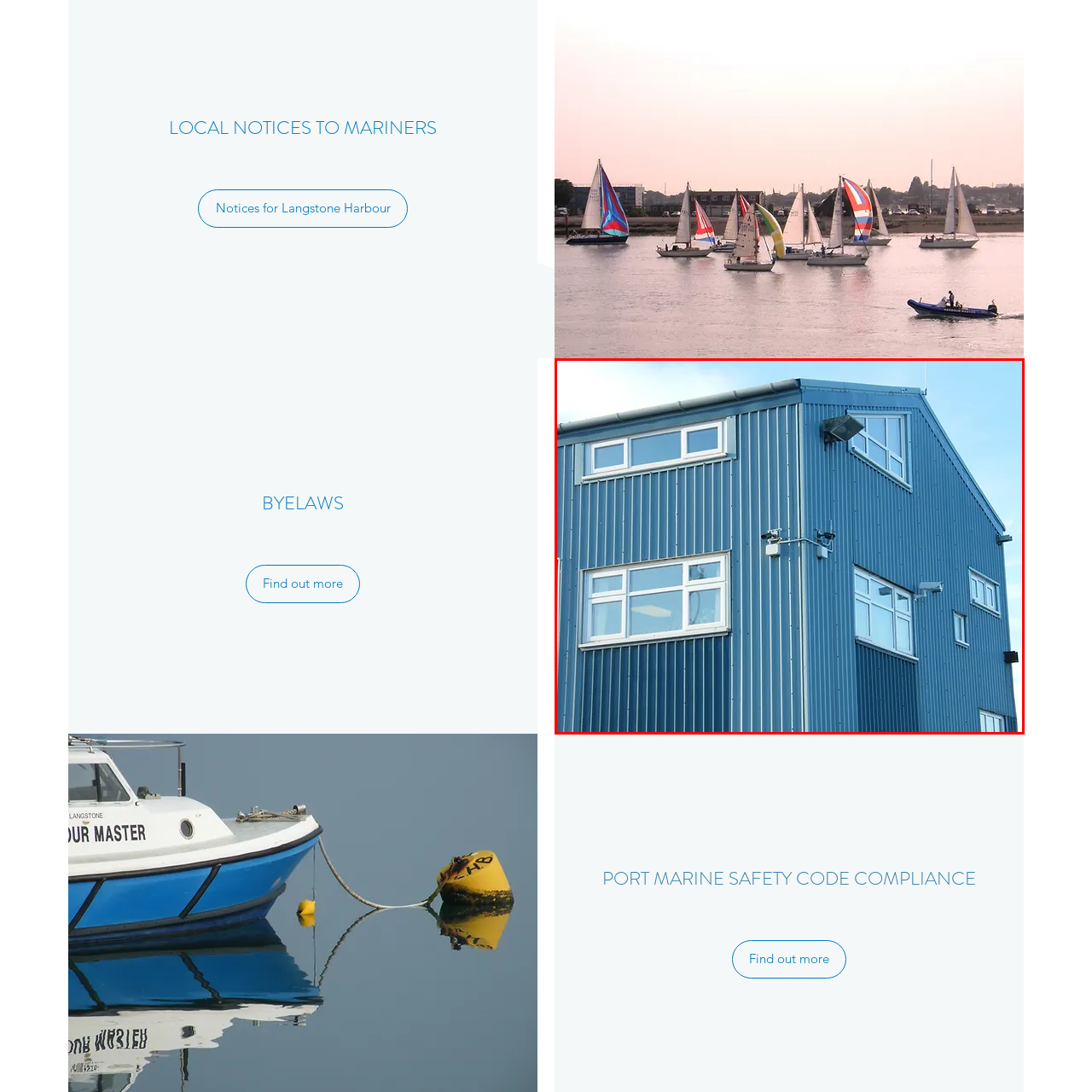What is the purpose of the spotlight and security cameras?
Carefully examine the image within the red bounding box and provide a comprehensive answer based on what you observe.

The caption states that the spotlight and security cameras are 'prominently displayed at the corner of the building', and that they 'indicate a focus on safety and surveillance', which suggests their purpose.